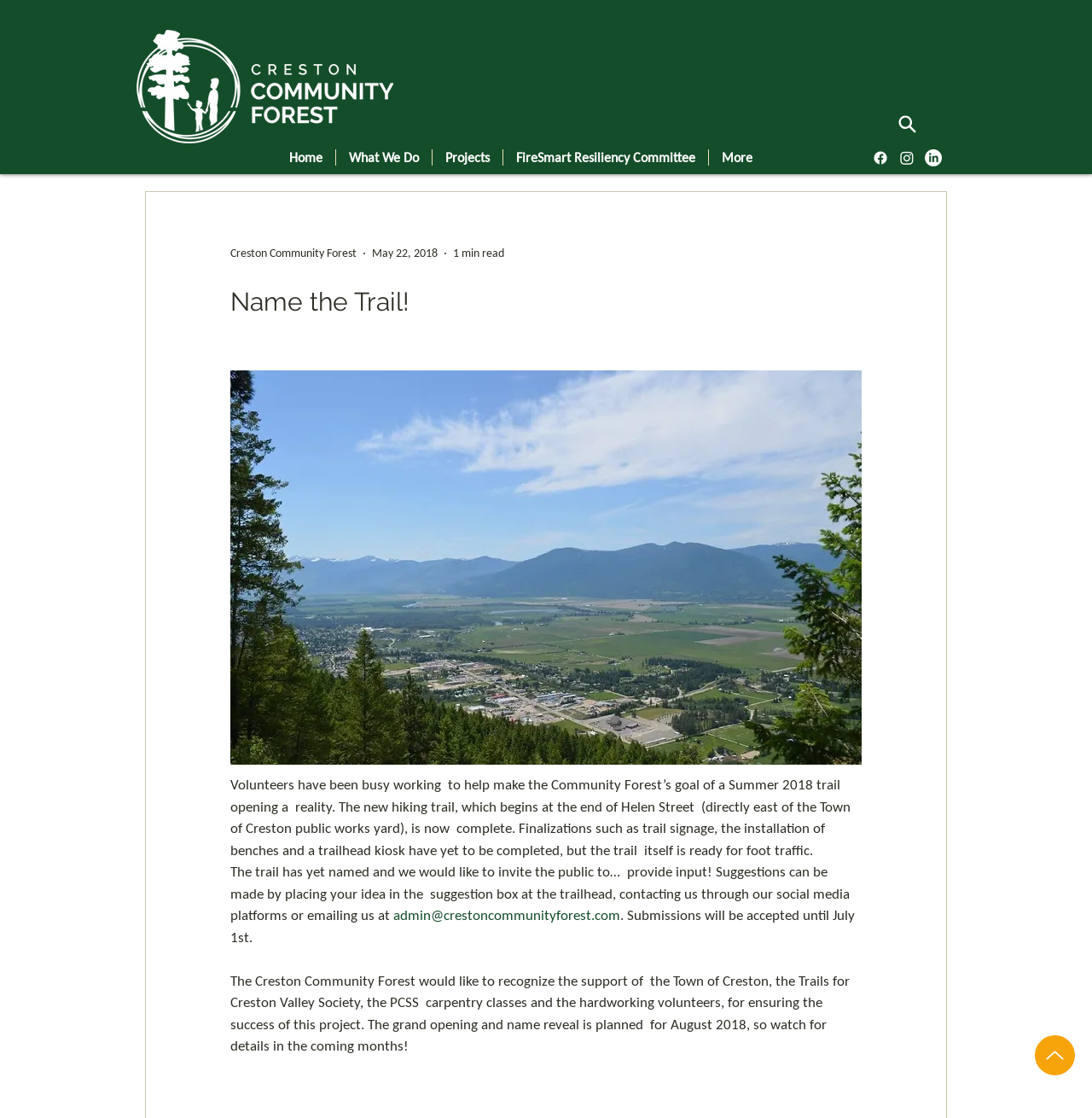Locate the bounding box coordinates of the segment that needs to be clicked to meet this instruction: "Visit the Home page".

[0.253, 0.134, 0.307, 0.148]